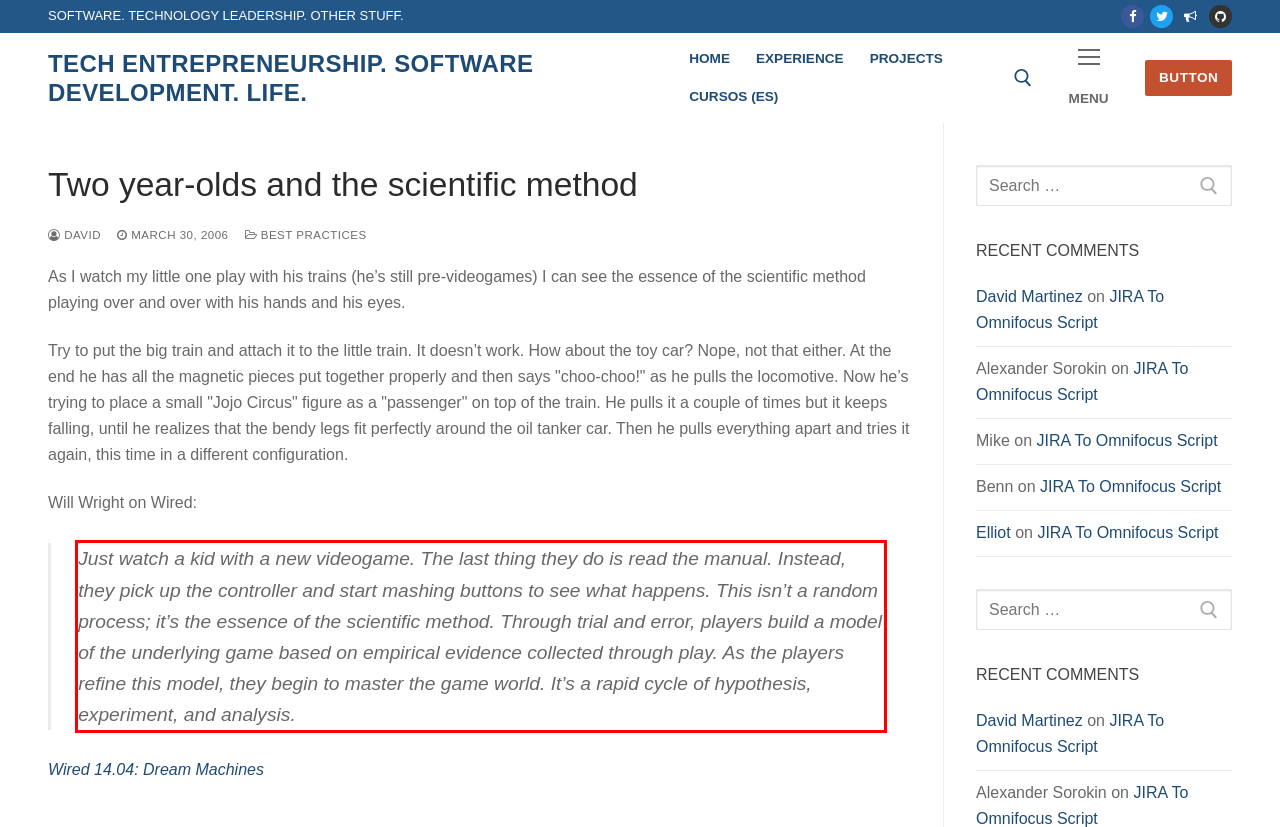You have a screenshot of a webpage, and there is a red bounding box around a UI element. Utilize OCR to extract the text within this red bounding box.

Just watch a kid with a new videogame. The last thing they do is read the manual. Instead, they pick up the controller and start mashing buttons to see what happens. This isn’t a random process; it’s the essence of the scientific method. Through trial and error, players build a model of the underlying game based on empirical evidence collected through play. As the players refine this model, they begin to master the game world. It’s a rapid cycle of hypothesis, experiment, and analysis.